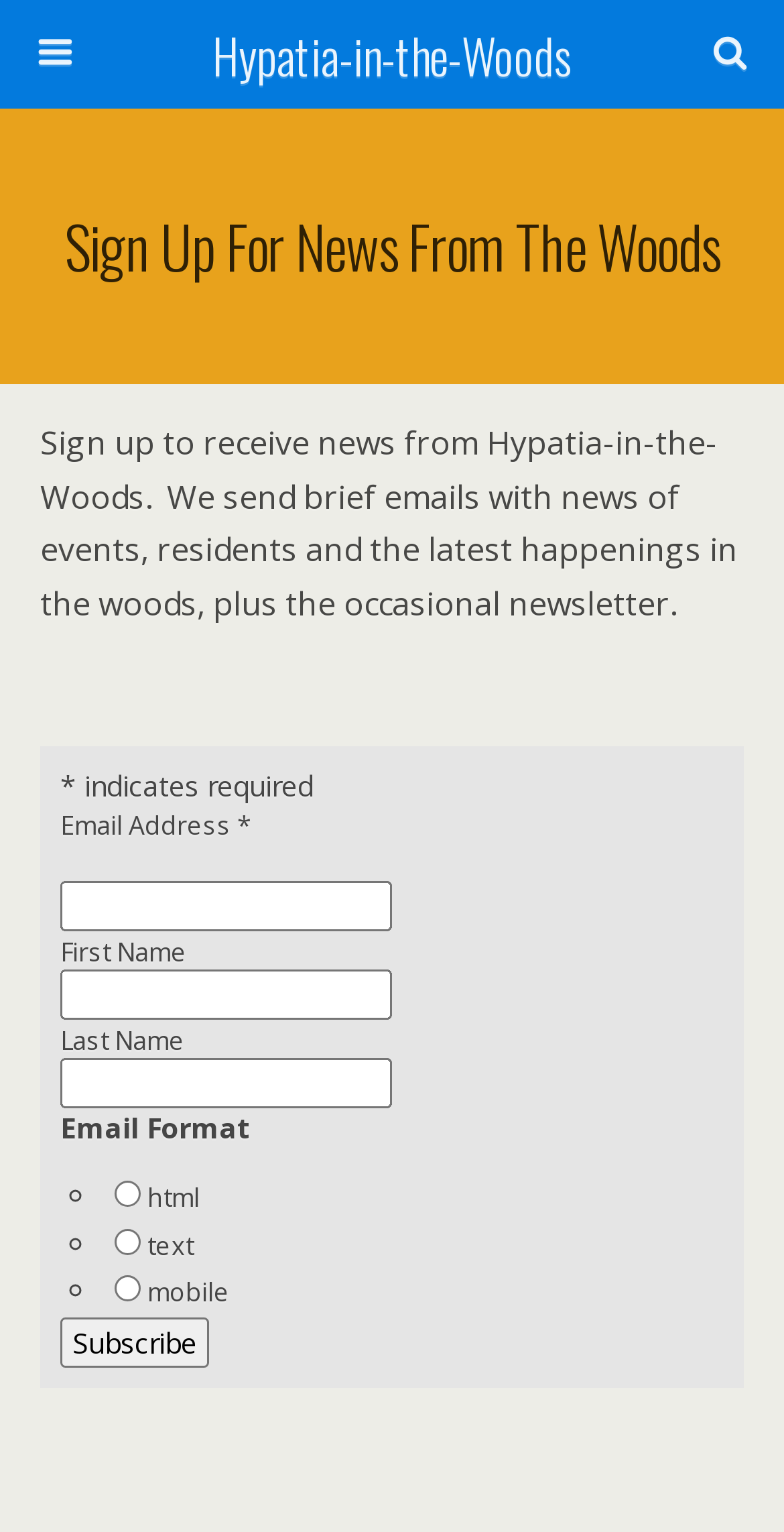Locate the bounding box coordinates of the clickable area to execute the instruction: "Click the Hypatia-in-the-Woods link". Provide the coordinates as four float numbers between 0 and 1, represented as [left, top, right, bottom].

[0.16, 0.0, 0.84, 0.071]